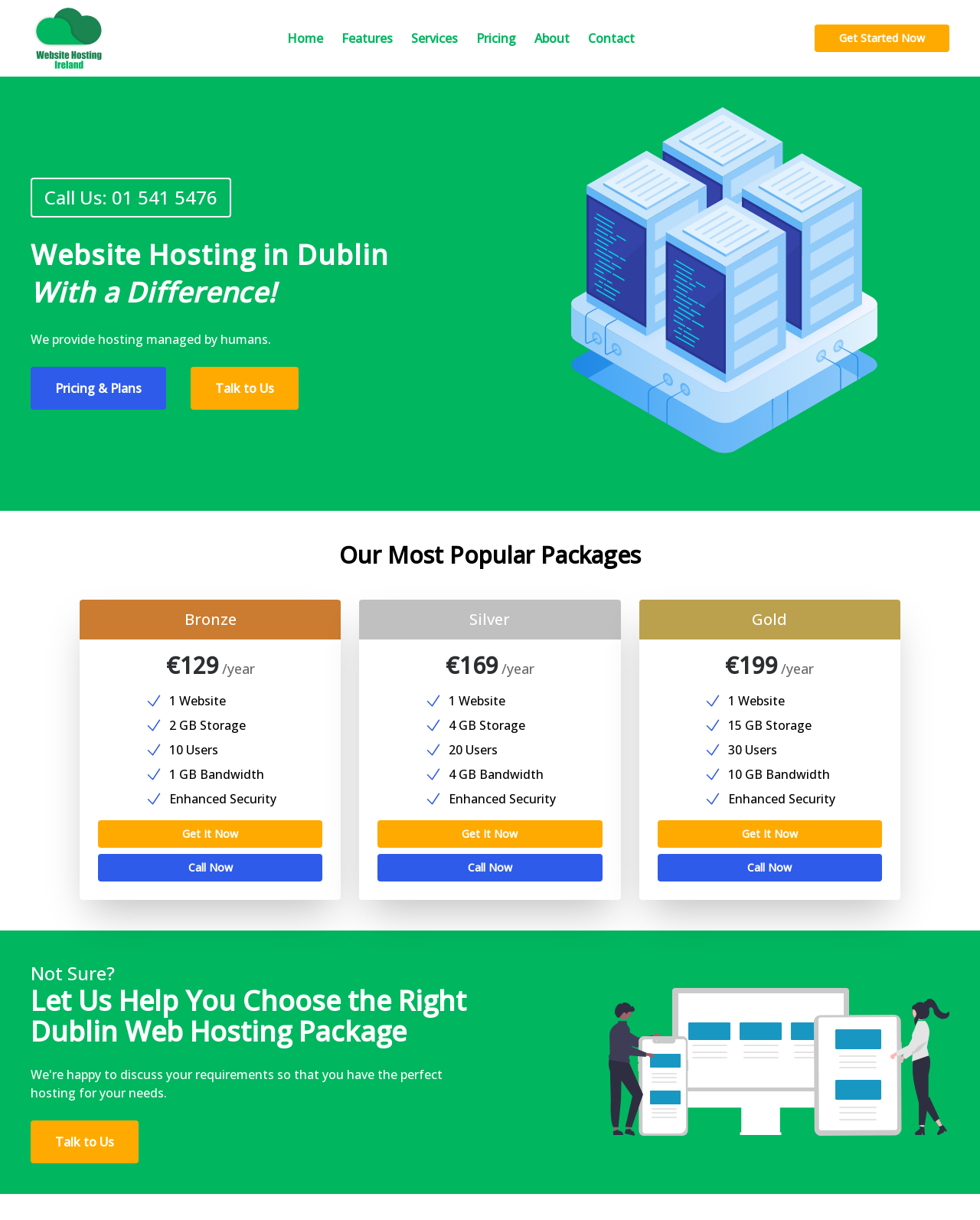Identify the bounding box coordinates of the region that needs to be clicked to carry out this instruction: "View the 'Pricing & Plans'". Provide these coordinates as four float numbers ranging from 0 to 1, i.e., [left, top, right, bottom].

[0.031, 0.301, 0.17, 0.336]